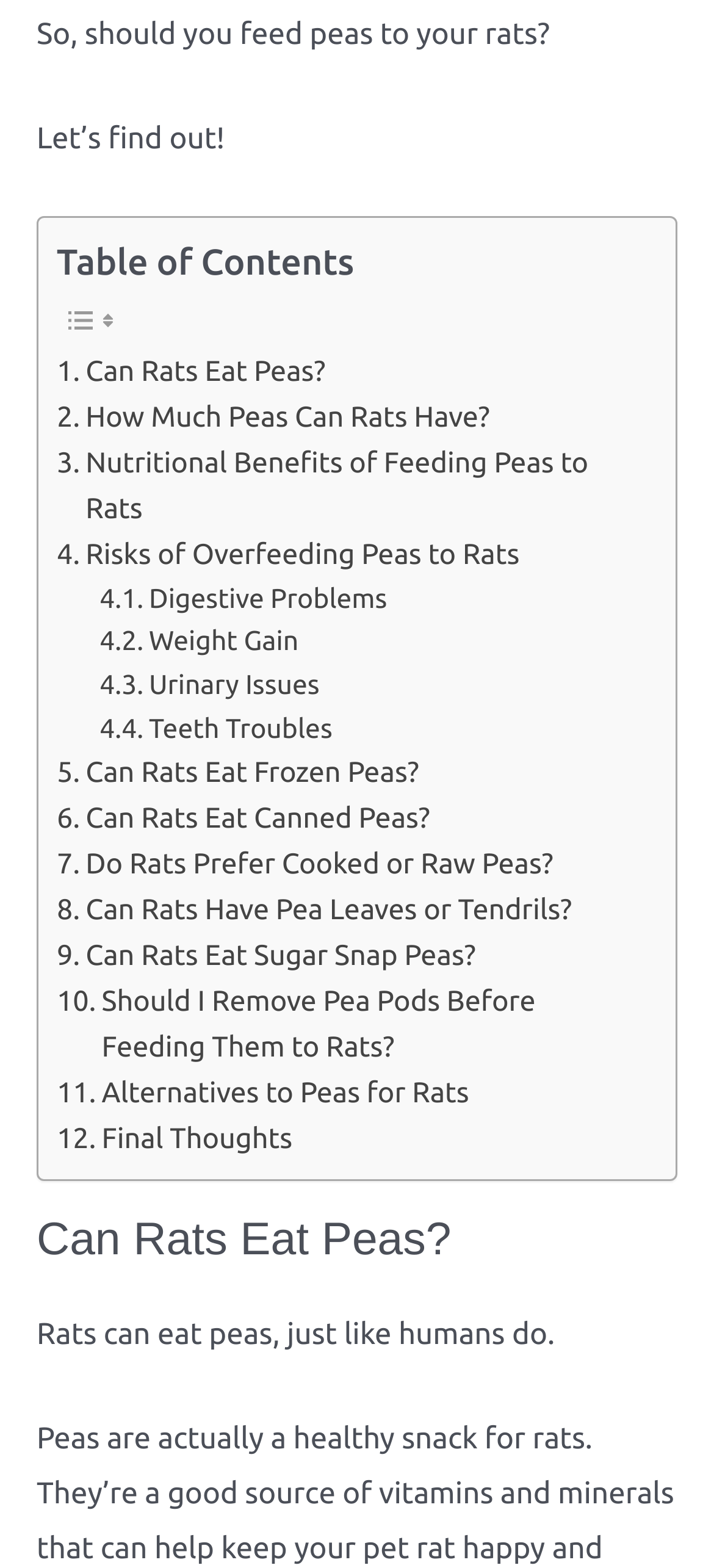Kindly provide the bounding box coordinates of the section you need to click on to fulfill the given instruction: "Check 'Final Thoughts'".

[0.079, 0.711, 0.409, 0.74]